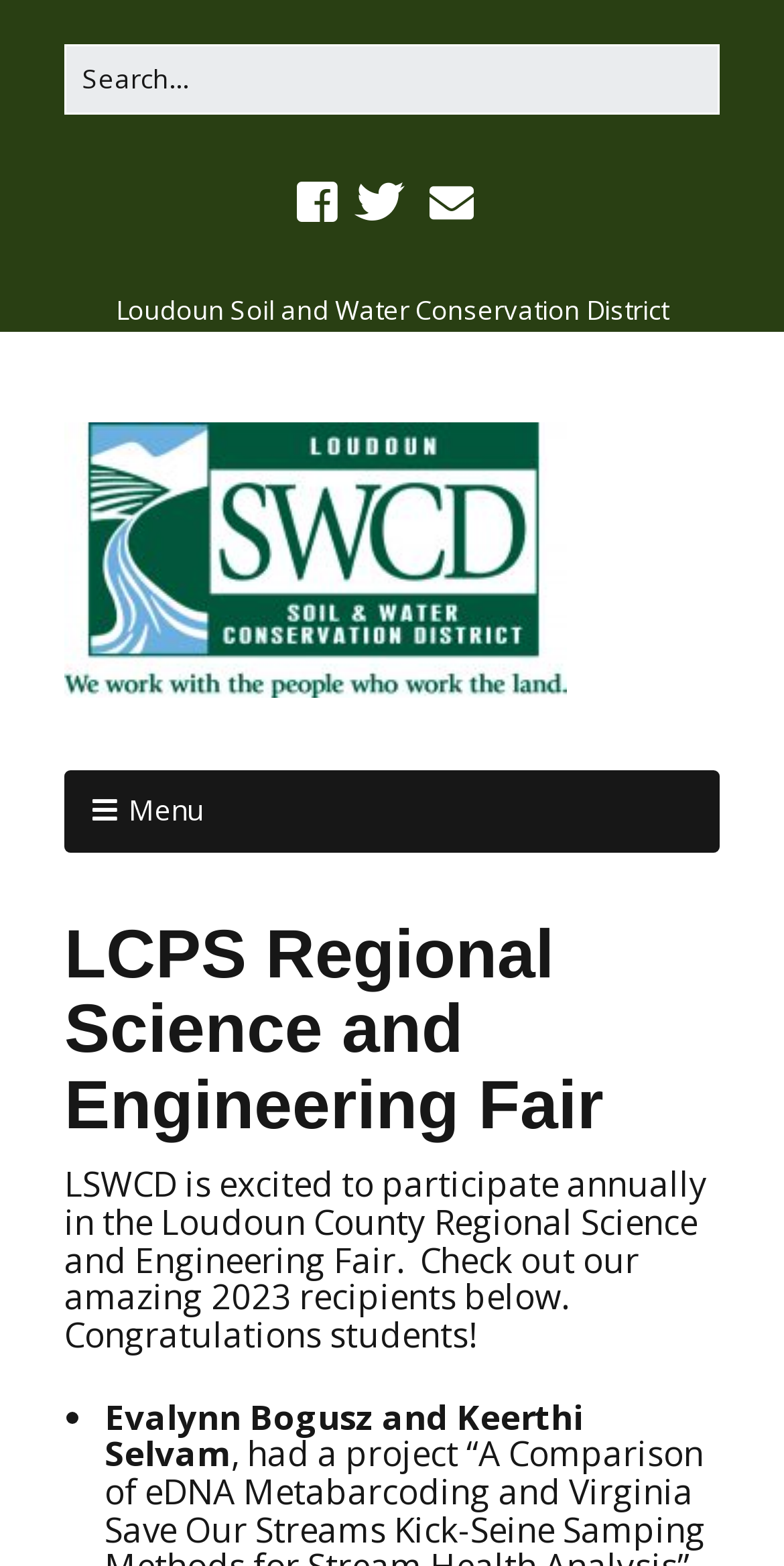What is the purpose of the webpage?
Can you provide an in-depth and detailed response to the question?

I inferred the purpose of the webpage by reading the static text element that says 'LCPS Regional Science and Engineering Fair' and the subsequent text that congratulates students, indicating that the webpage is showcasing awards for a science fair.